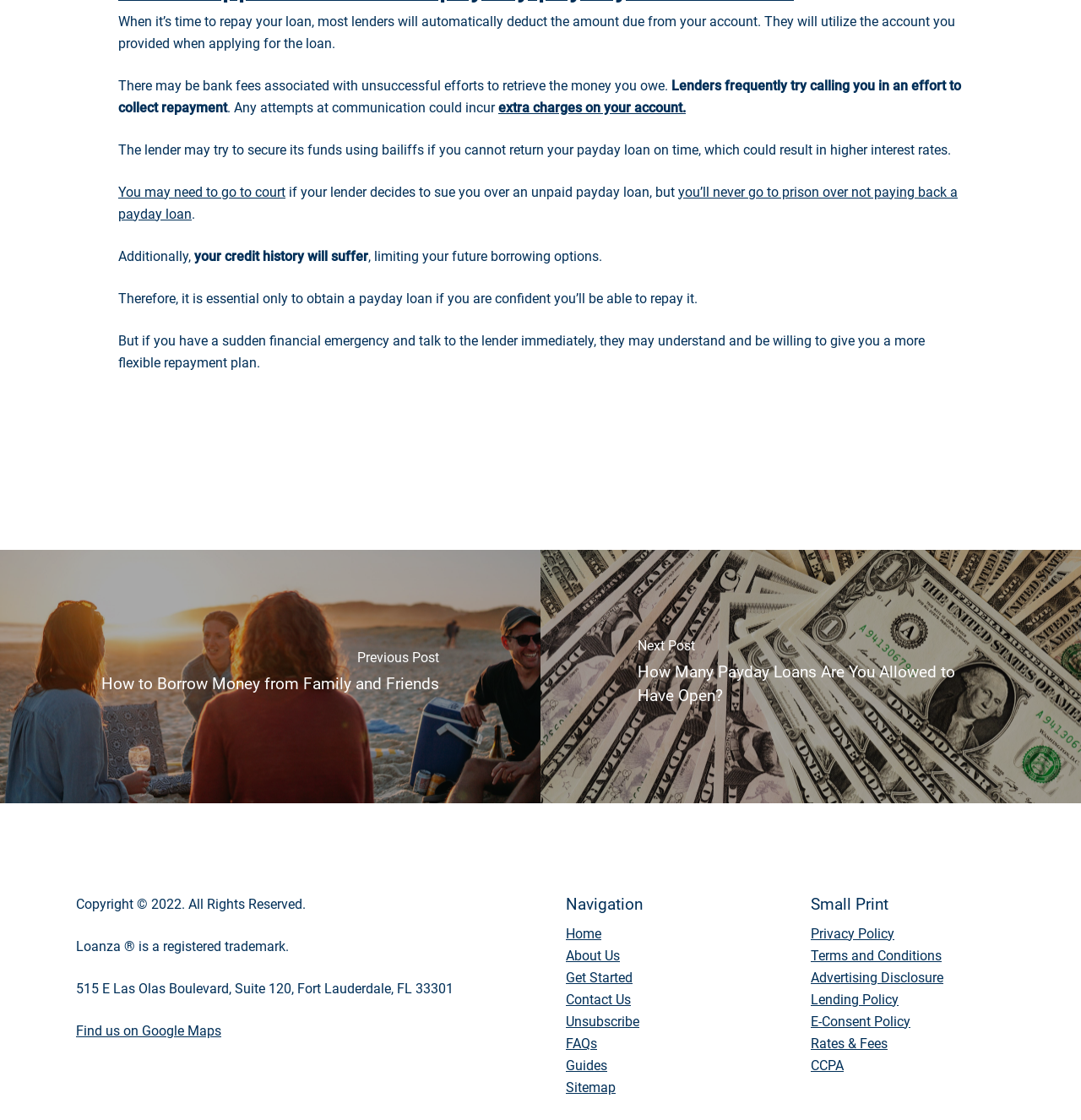Please determine the bounding box coordinates of the element to click on in order to accomplish the following task: "View all categories". Ensure the coordinates are four float numbers ranging from 0 to 1, i.e., [left, top, right, bottom].

None